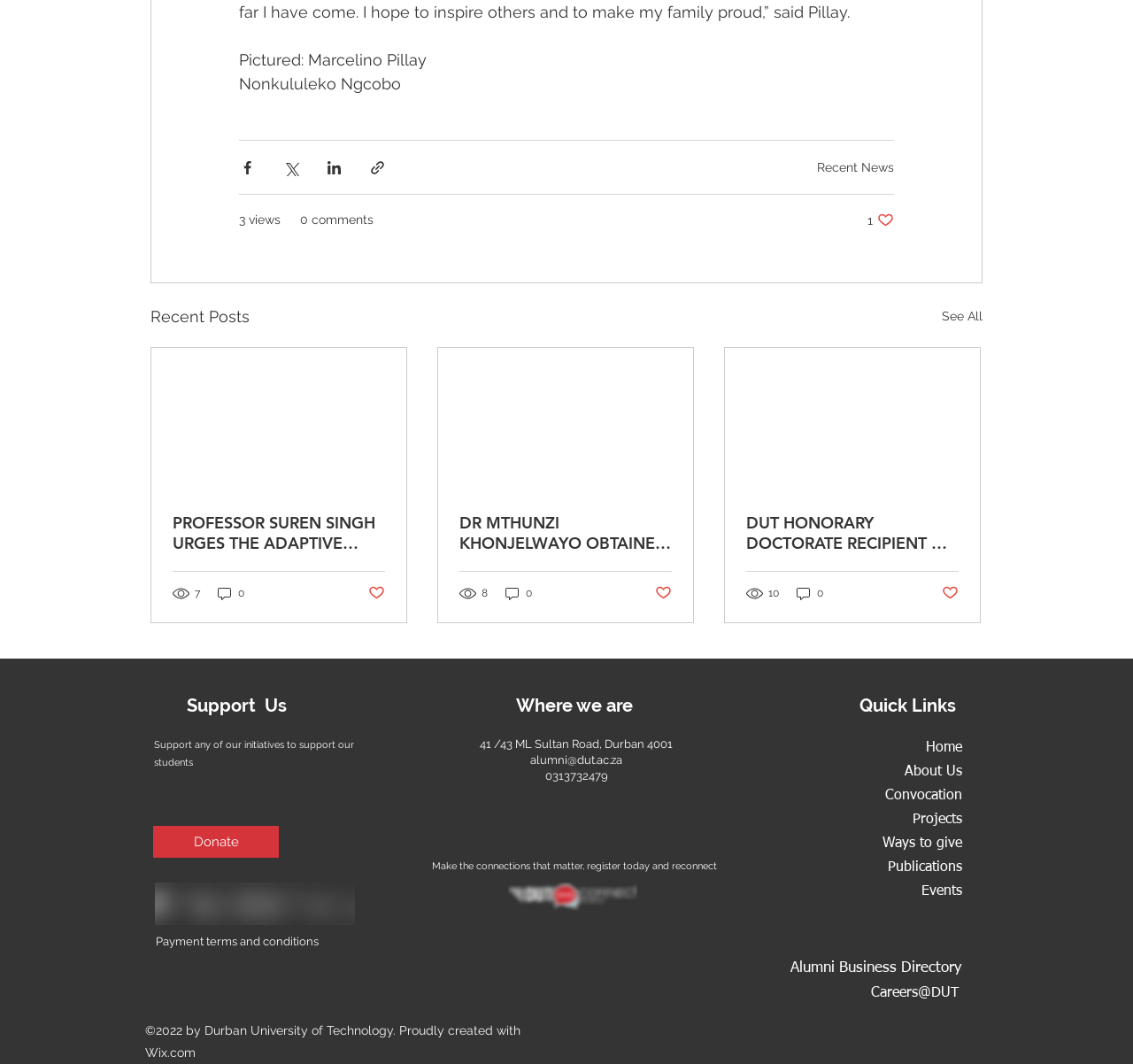Predict the bounding box coordinates of the area that should be clicked to accomplish the following instruction: "Search for something in the search field". The bounding box coordinates should consist of four float numbers between 0 and 1, i.e., [left, top, right, bottom].

None